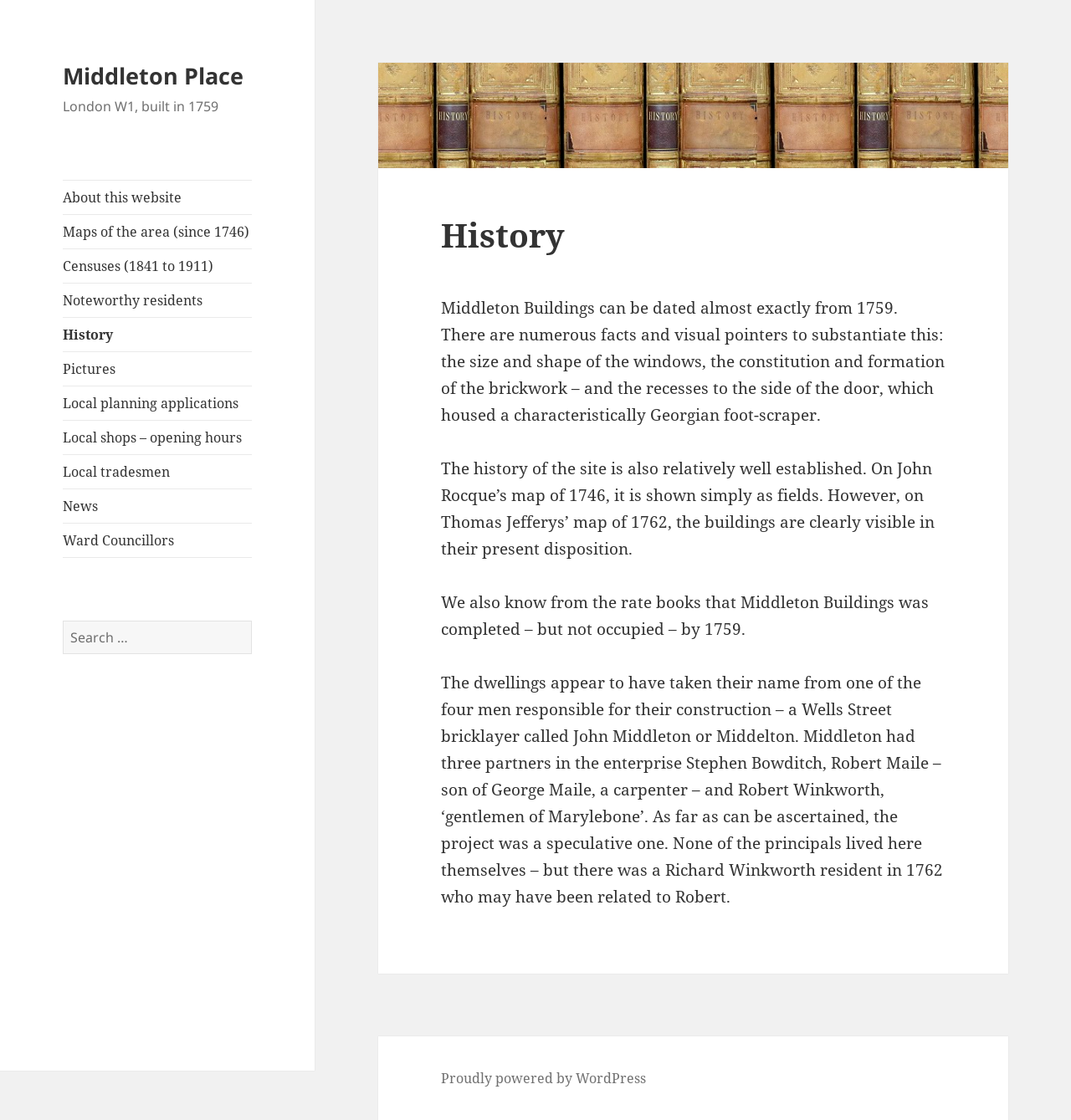Determine the coordinates of the bounding box that should be clicked to complete the instruction: "Search for something". The coordinates should be represented by four float numbers between 0 and 1: [left, top, right, bottom].

[0.059, 0.554, 0.235, 0.584]